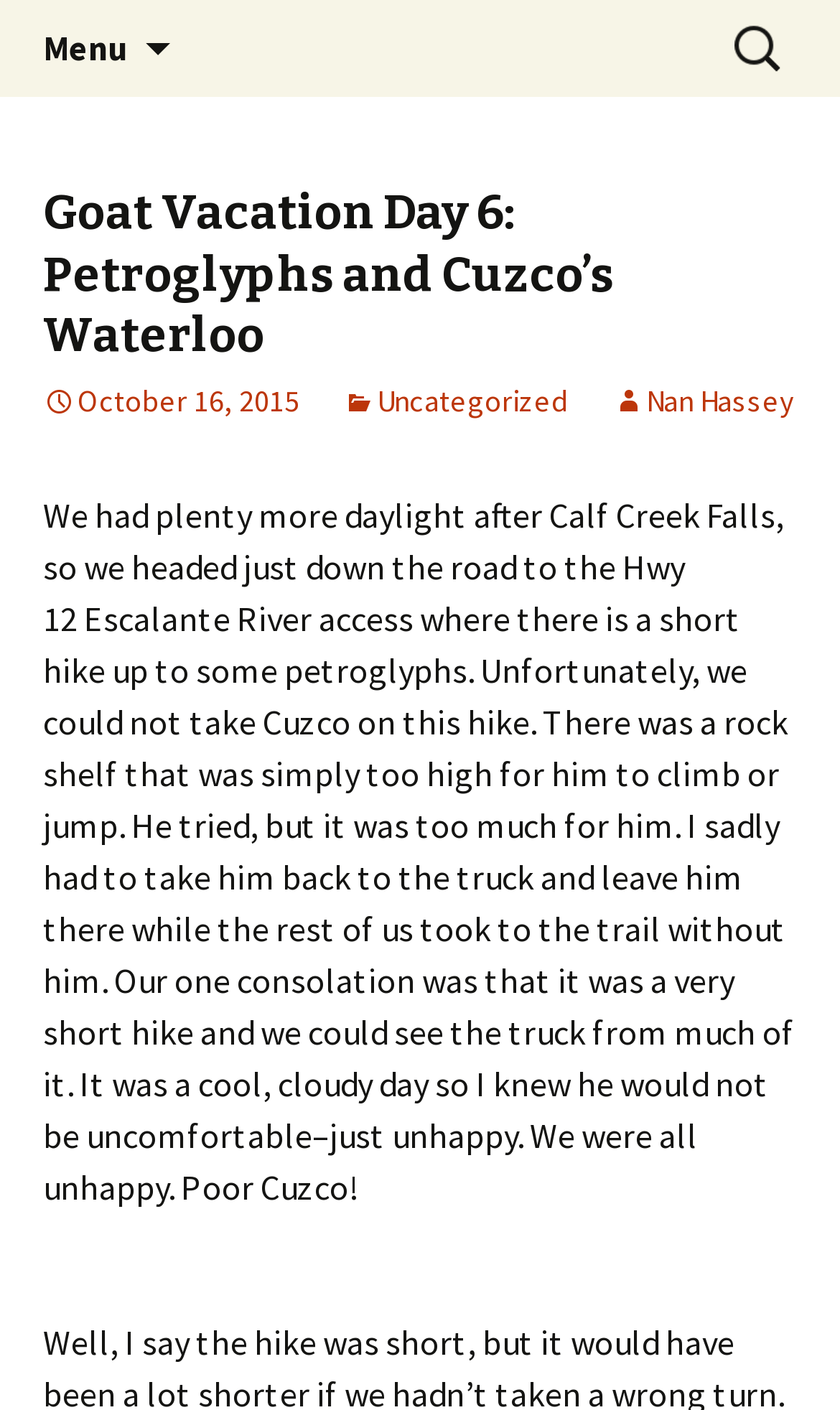Answer the question with a single word or phrase: 
What is the bounding box coordinate of the search box?

[0.862, 0.006, 0.949, 0.063]